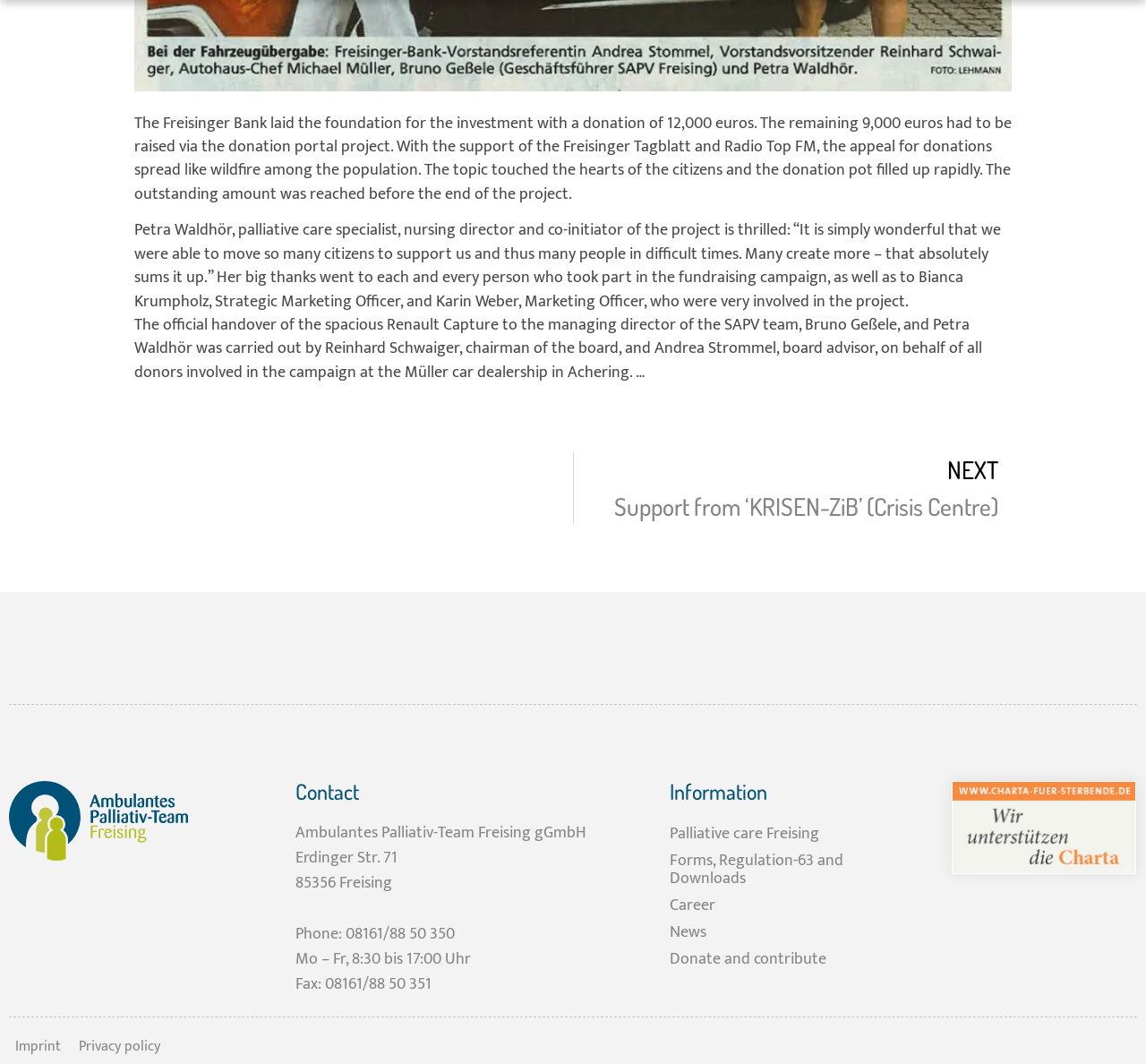Identify the bounding box coordinates for the element you need to click to achieve the following task: "Donate and contribute". The coordinates must be four float values ranging from 0 to 1, formatted as [left, top, right, bottom].

[0.585, 0.889, 0.8, 0.914]